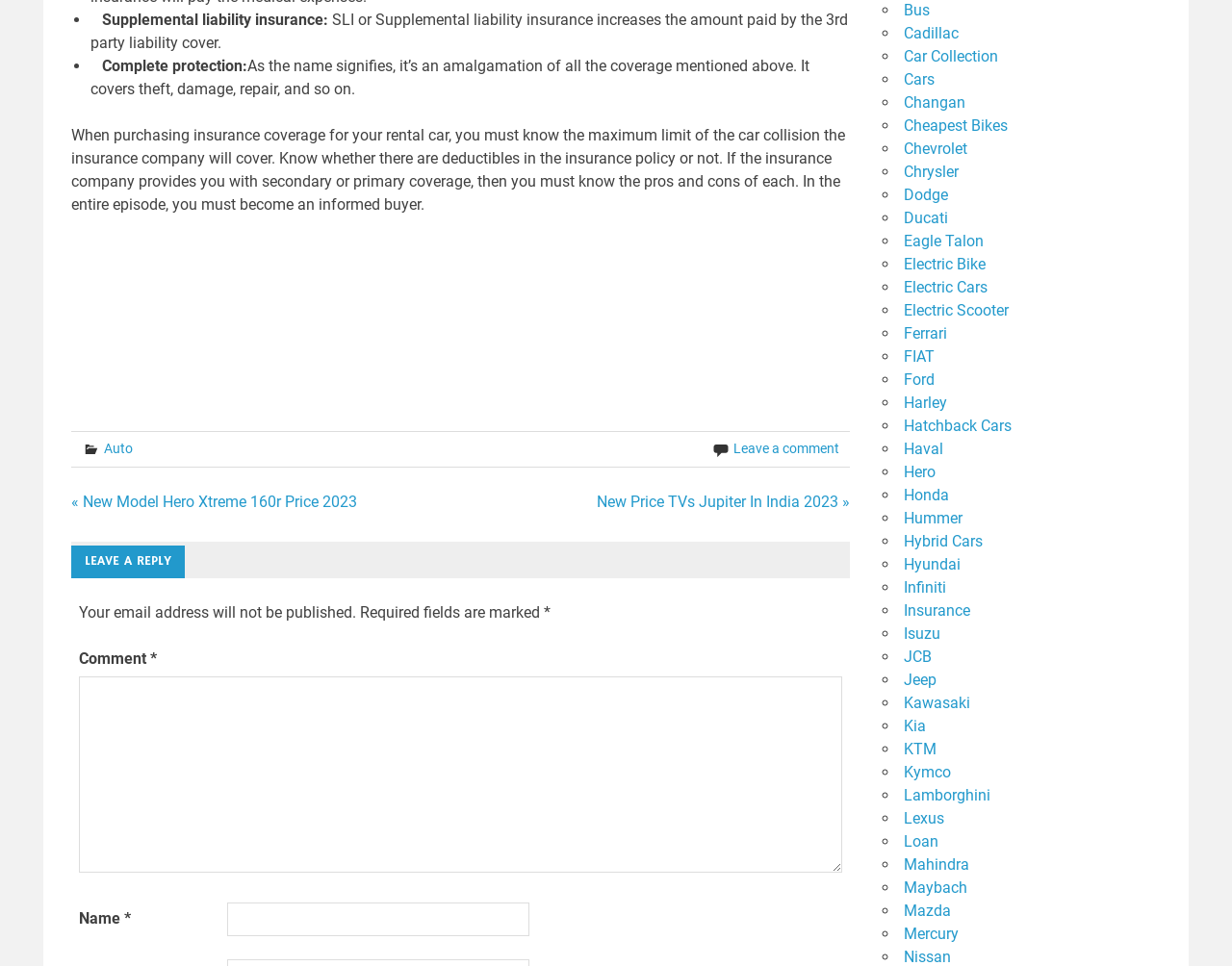Locate the bounding box coordinates of the clickable area needed to fulfill the instruction: "Leave a comment".

[0.595, 0.456, 0.681, 0.472]